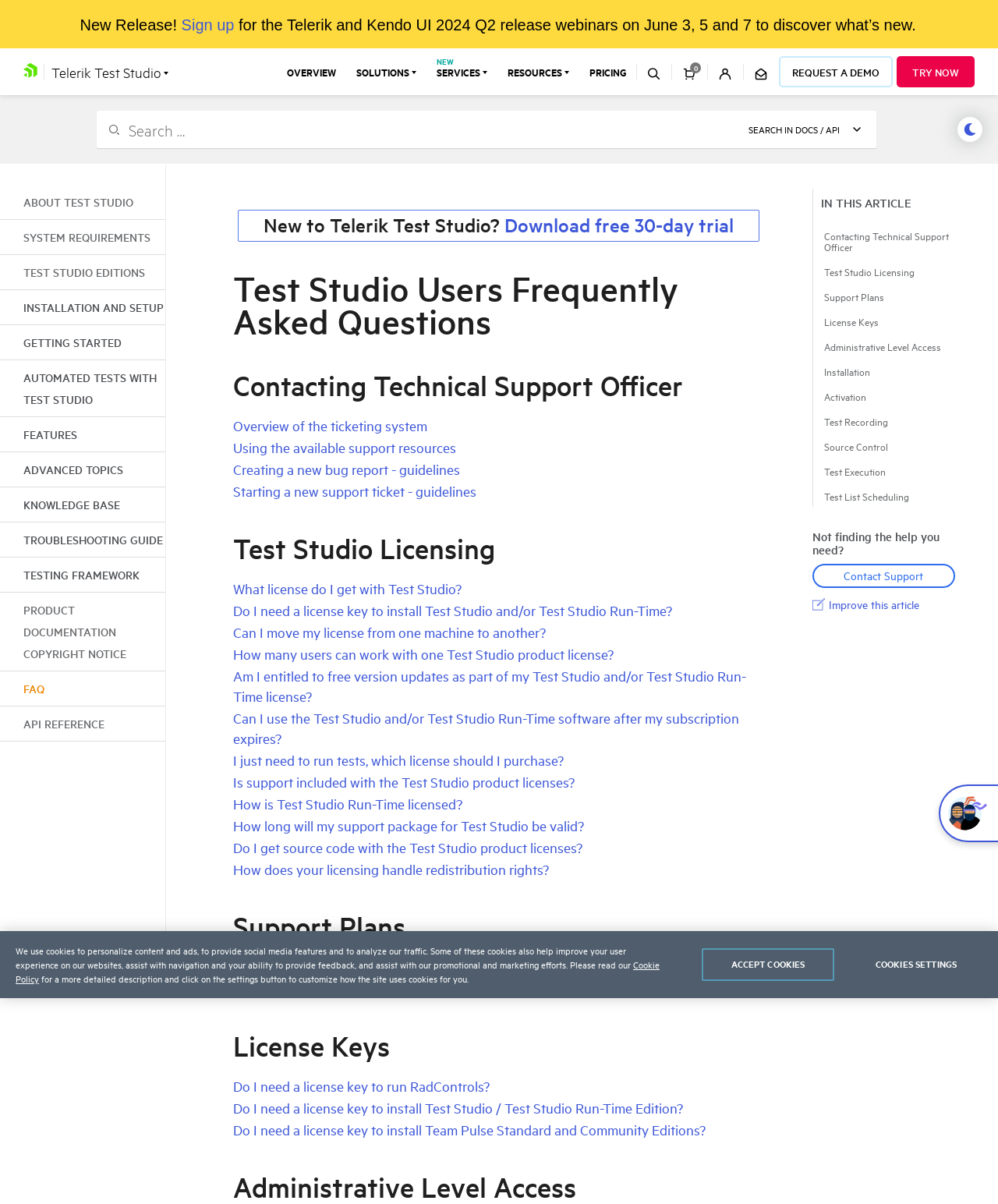Based on the element description title="Search", identify the bounding box coordinates for the UI element. The coordinates should be in the format (top-left x, top-left y, bottom-right x, bottom-right y) and within the 0 to 1 range.

[0.638, 0.04, 0.673, 0.079]